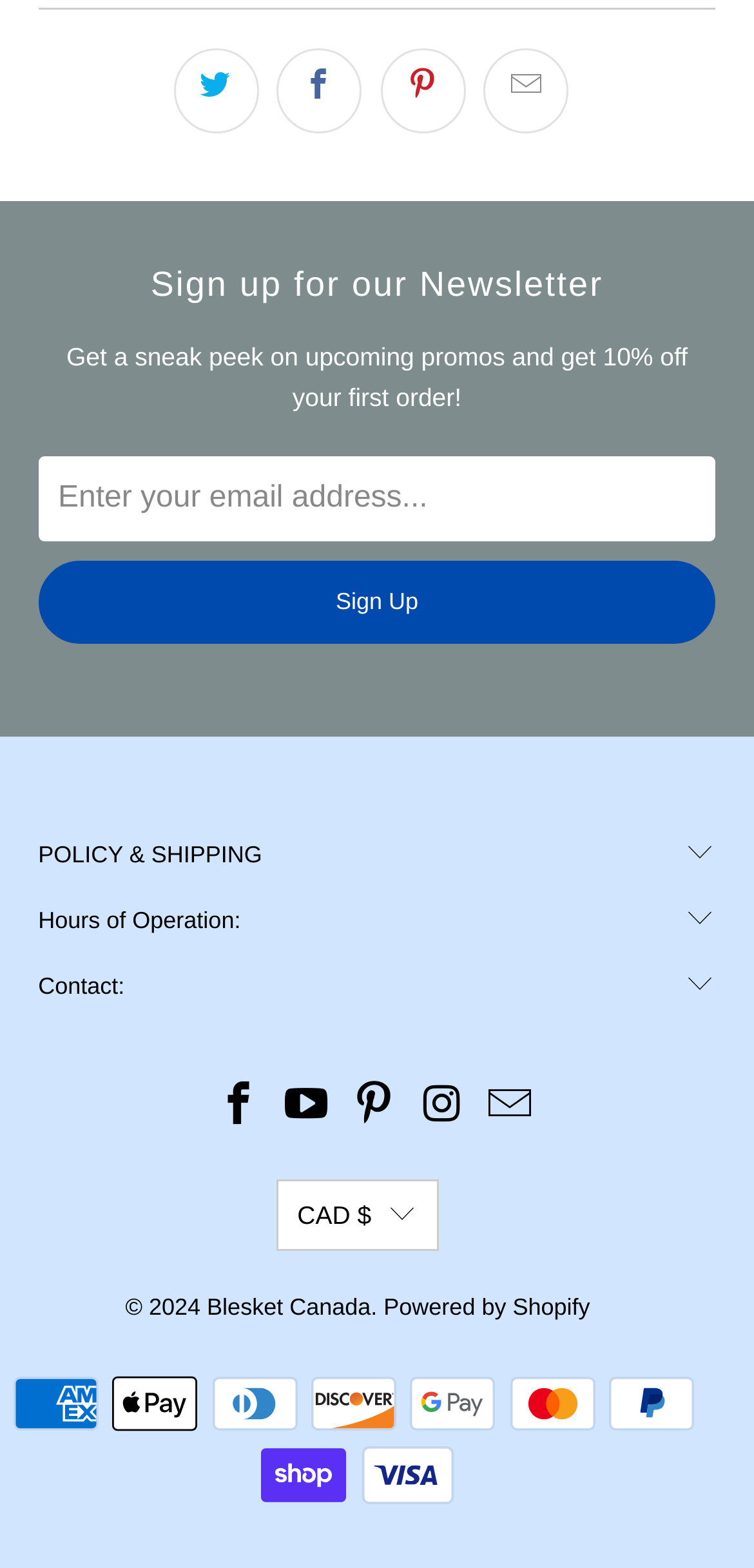Find the bounding box coordinates of the element I should click to carry out the following instruction: "Enter your email address".

[0.051, 0.292, 0.949, 0.346]